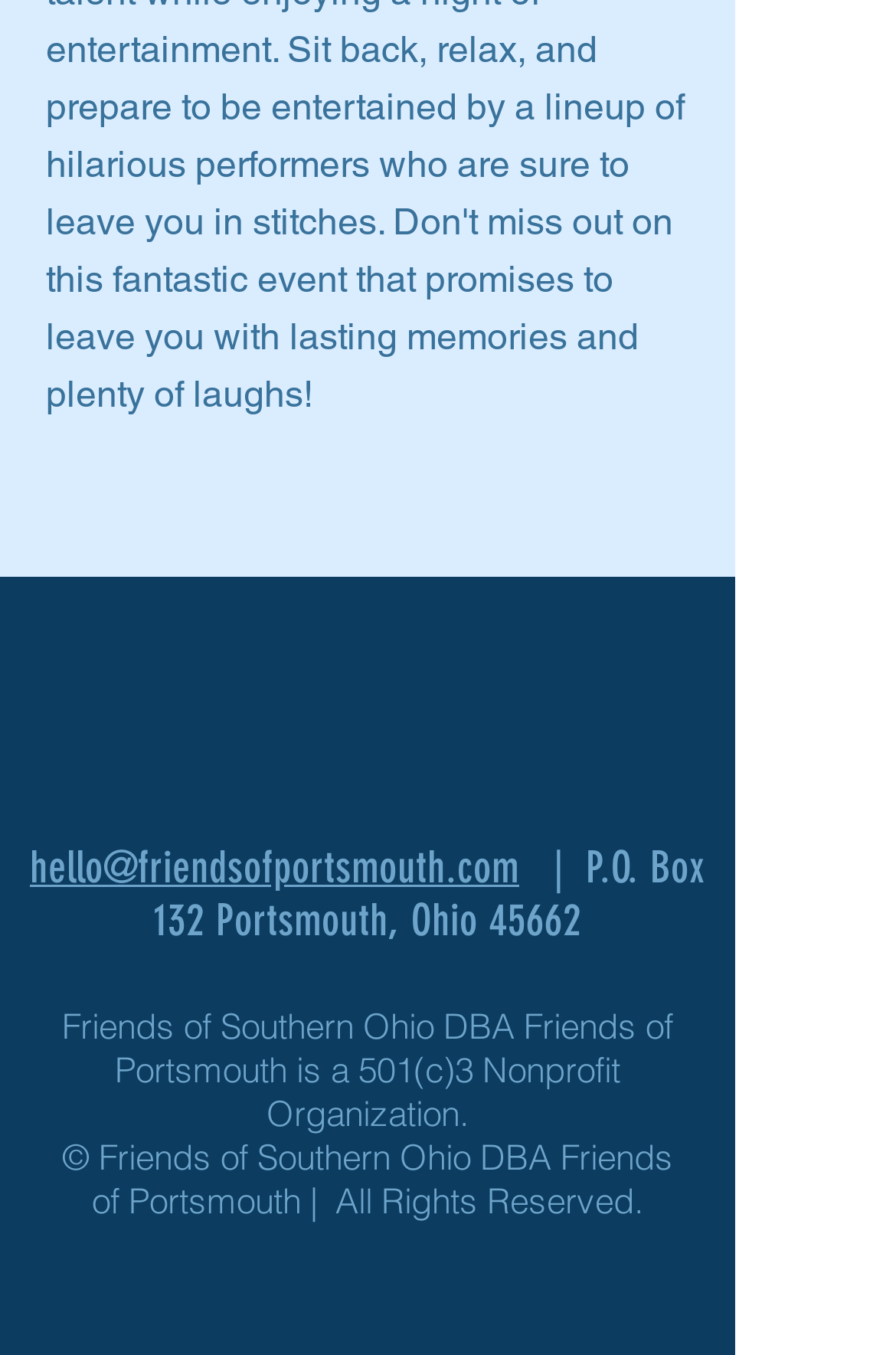What type of organization is Friends of Southern Ohio DBA Friends of Portsmouth?
Refer to the screenshot and answer in one word or phrase.

501(c)3 Nonprofit Organization